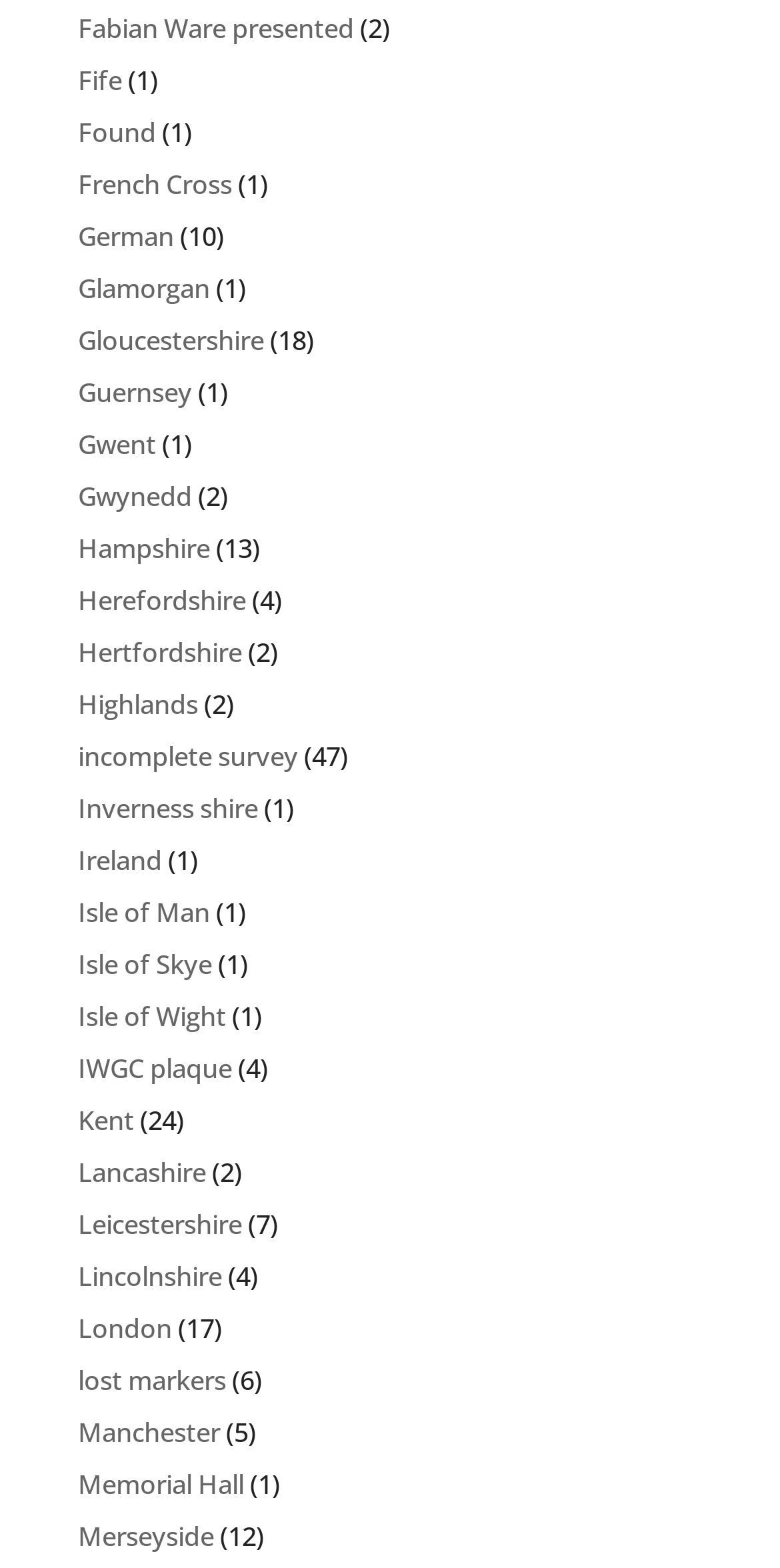Find the bounding box coordinates of the clickable region needed to perform the following instruction: "Click on Fabian Ware presented". The coordinates should be provided as four float numbers between 0 and 1, i.e., [left, top, right, bottom].

[0.1, 0.006, 0.454, 0.029]